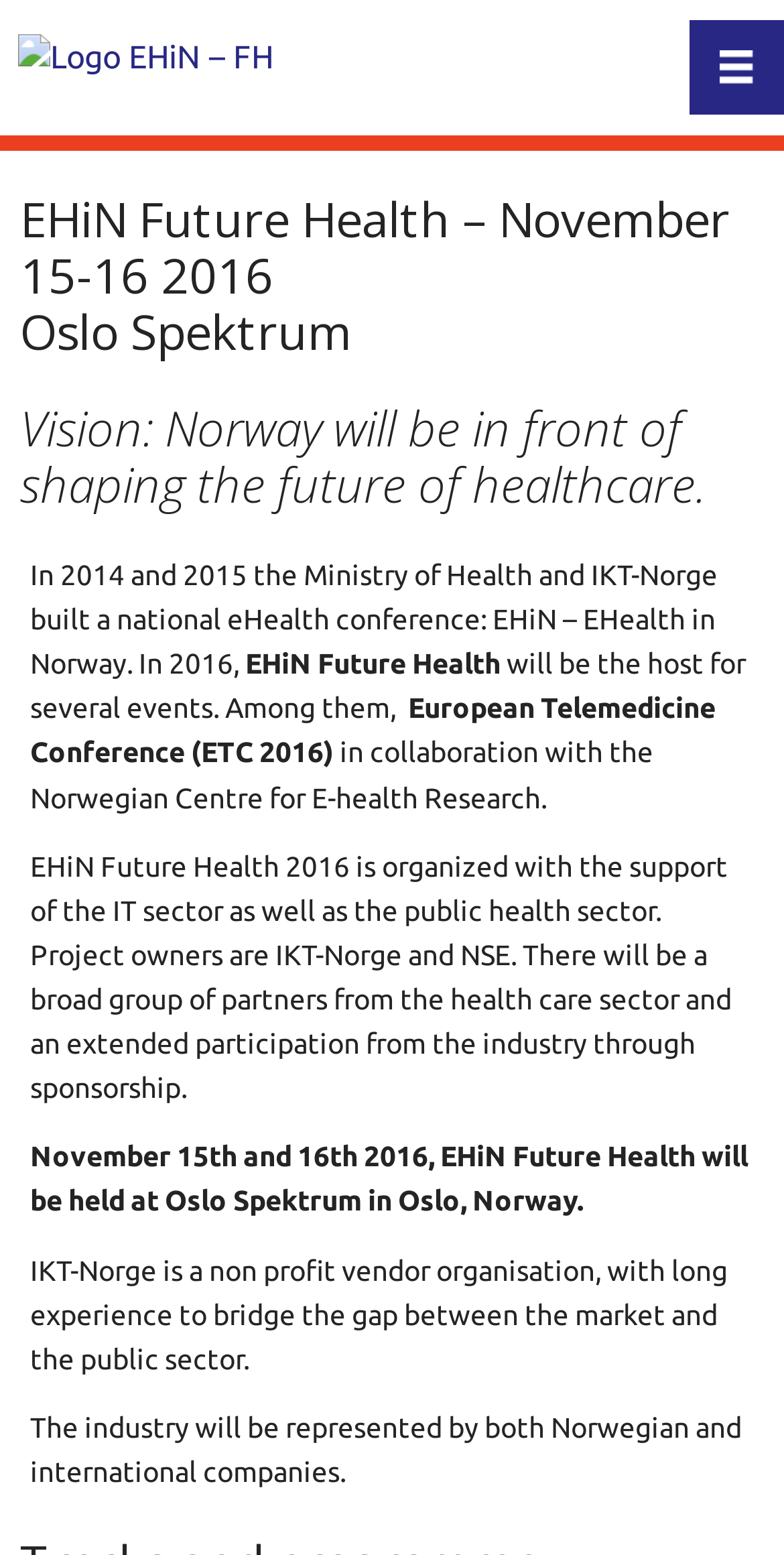Create an in-depth description of the webpage, covering main sections.

The webpage is about EHiN Future Health, a conference held in Oslo, Norway. At the top left corner, there is a logo of EHiN – FH, which is an image. On the top right corner, there is a toggle navigation button. 

Below the logo, there are two headings. The first heading is "EHiN Future Health – November 15-16 2016 Oslo Spektrum", and the second heading is "Vision: Norway will be in front of shaping the future of healthcare." 

Following the headings, there are several paragraphs of text. The first paragraph explains that the Ministry of Health and IKT-Norge built a national eHealth conference: EHiN – EHealth in Norway in 2014 and 2015, and in 2016, EHiN Future Health will be the host for several events. 

The next paragraph mentions that one of the events is the European Telemedicine Conference (ETC 2016) in collaboration with the Norwegian Centre for E-health Research. 

The following paragraph explains that EHiN Future Health 2016 is organized with the support of the IT sector as well as the public health sector, and lists the project owners and partners. 

Then, there is a paragraph stating the date and location of the conference, which is November 15th and 16th 2016 at Oslo Spektrum in Oslo, Norway. 

The next paragraph describes IKT-Norge, a non-profit vendor organization that bridges the gap between the market and the public sector. 

Finally, the last paragraph mentions that the industry will be represented by both Norwegian and international companies.